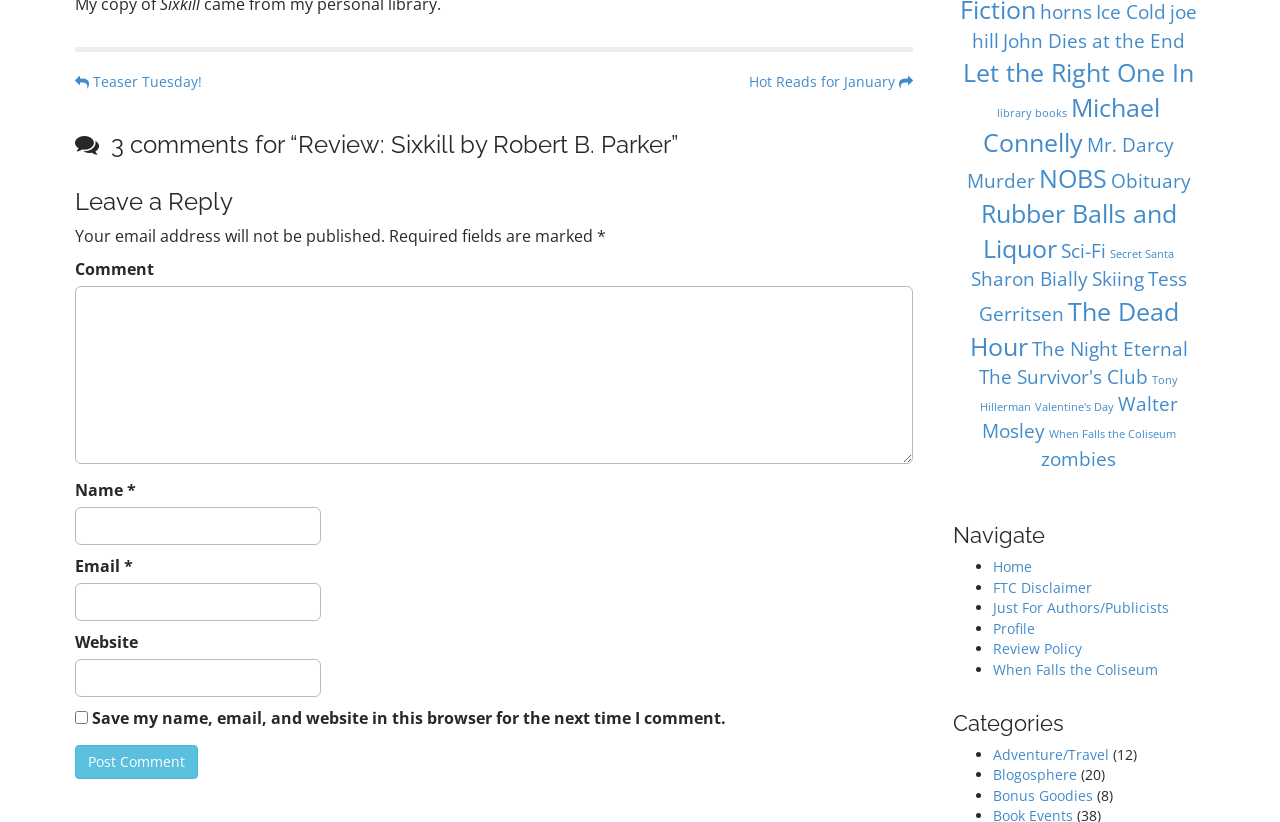Select the bounding box coordinates of the element I need to click to carry out the following instruction: "Click on the 'Teaser Tuesday!' link".

[0.059, 0.088, 0.158, 0.112]